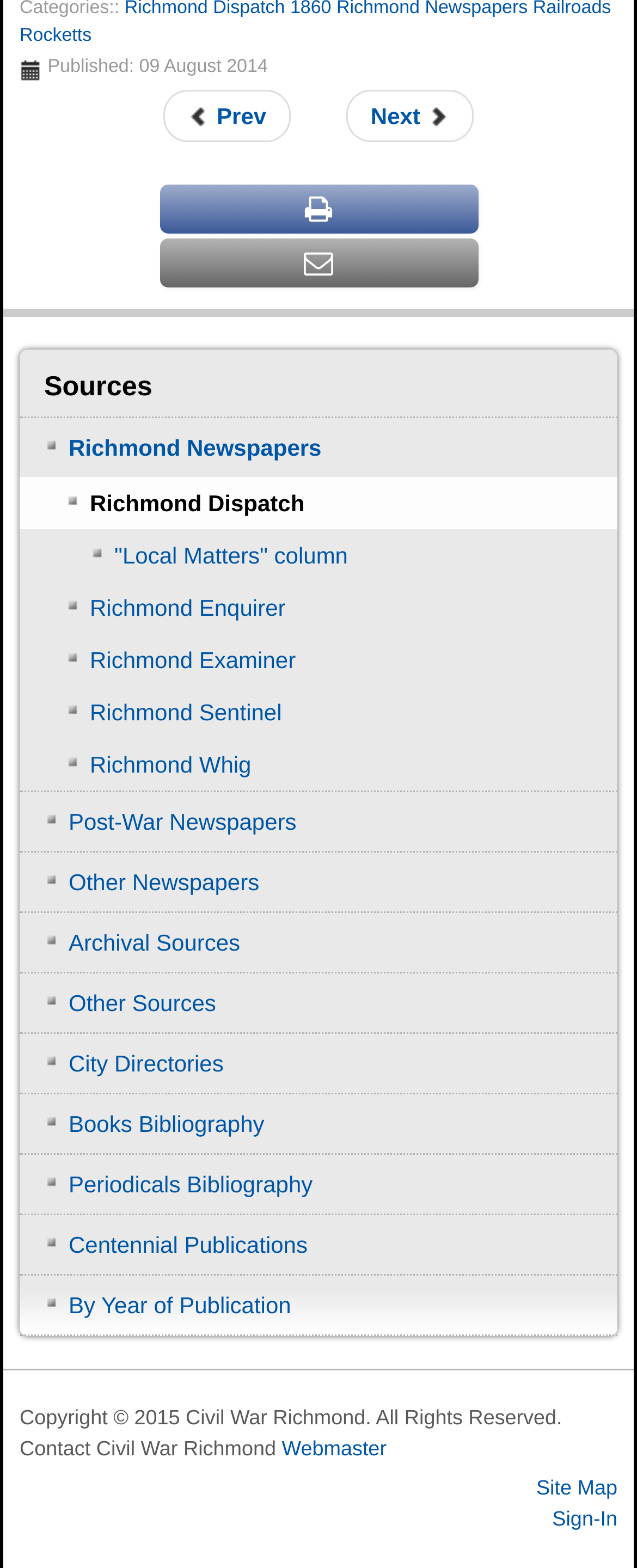Determine the bounding box coordinates for the clickable element to execute this instruction: "View previous article". Provide the coordinates as four float numbers between 0 and 1, i.e., [left, top, right, bottom].

[0.256, 0.058, 0.457, 0.091]